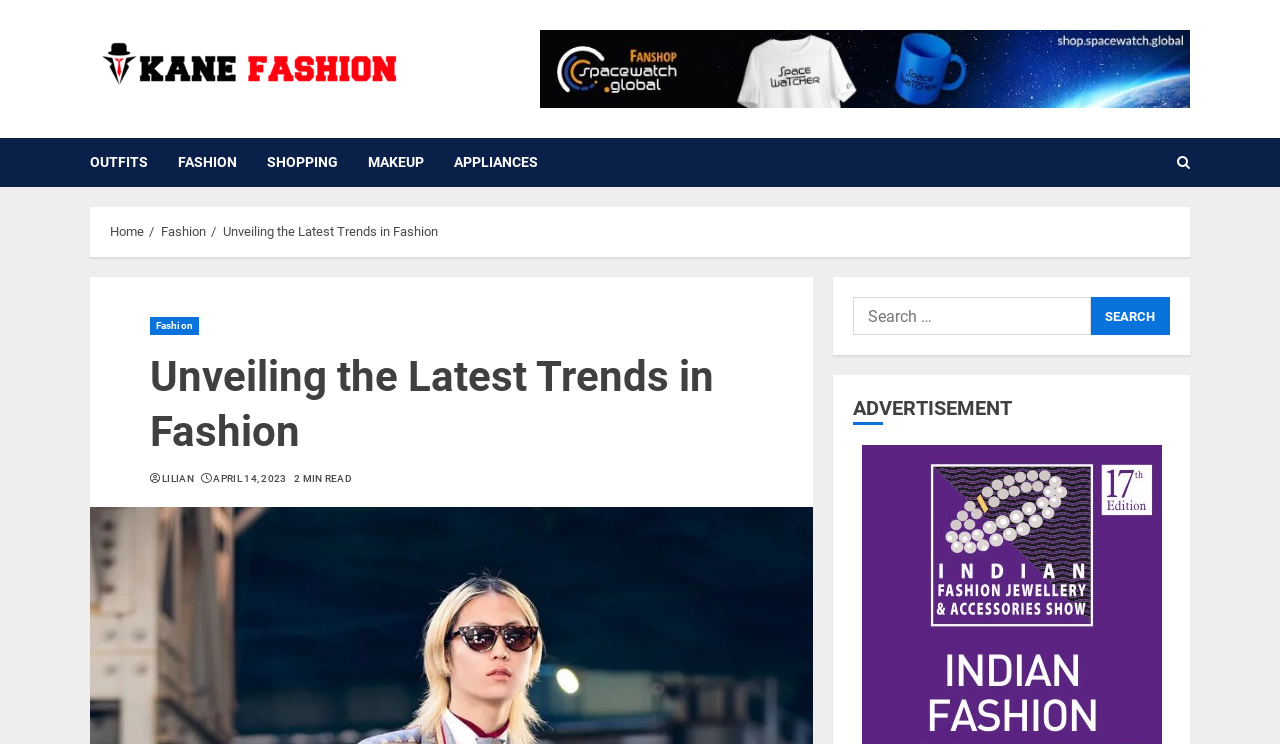Please specify the coordinates of the bounding box for the element that should be clicked to carry out this instruction: "Read the article 'Unveiling the Latest Trends in Fashion'". The coordinates must be four float numbers between 0 and 1, formatted as [left, top, right, bottom].

[0.117, 0.471, 0.588, 0.618]